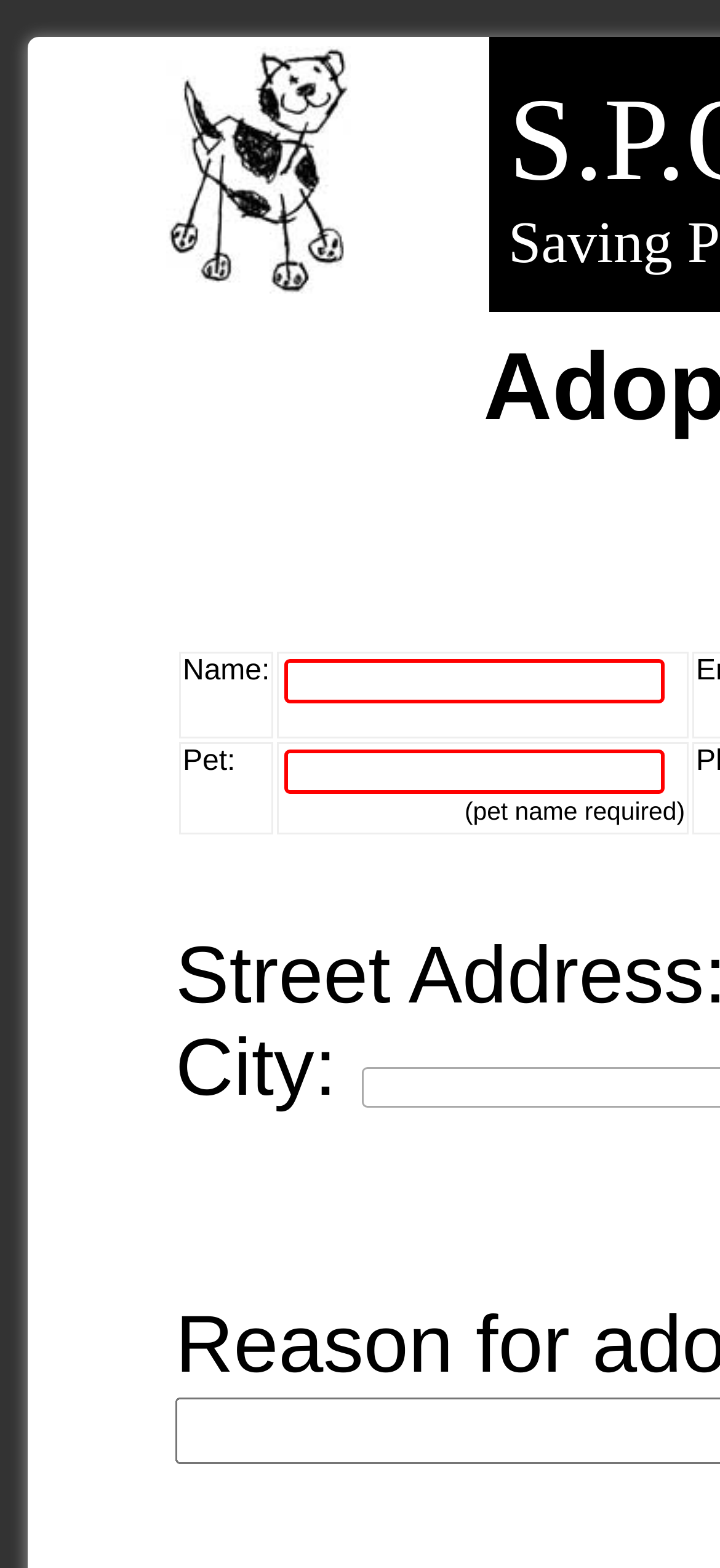Provide the bounding box coordinates of the HTML element described by the text: "parent_node: (pet name required) name="petname"".

[0.395, 0.478, 0.923, 0.506]